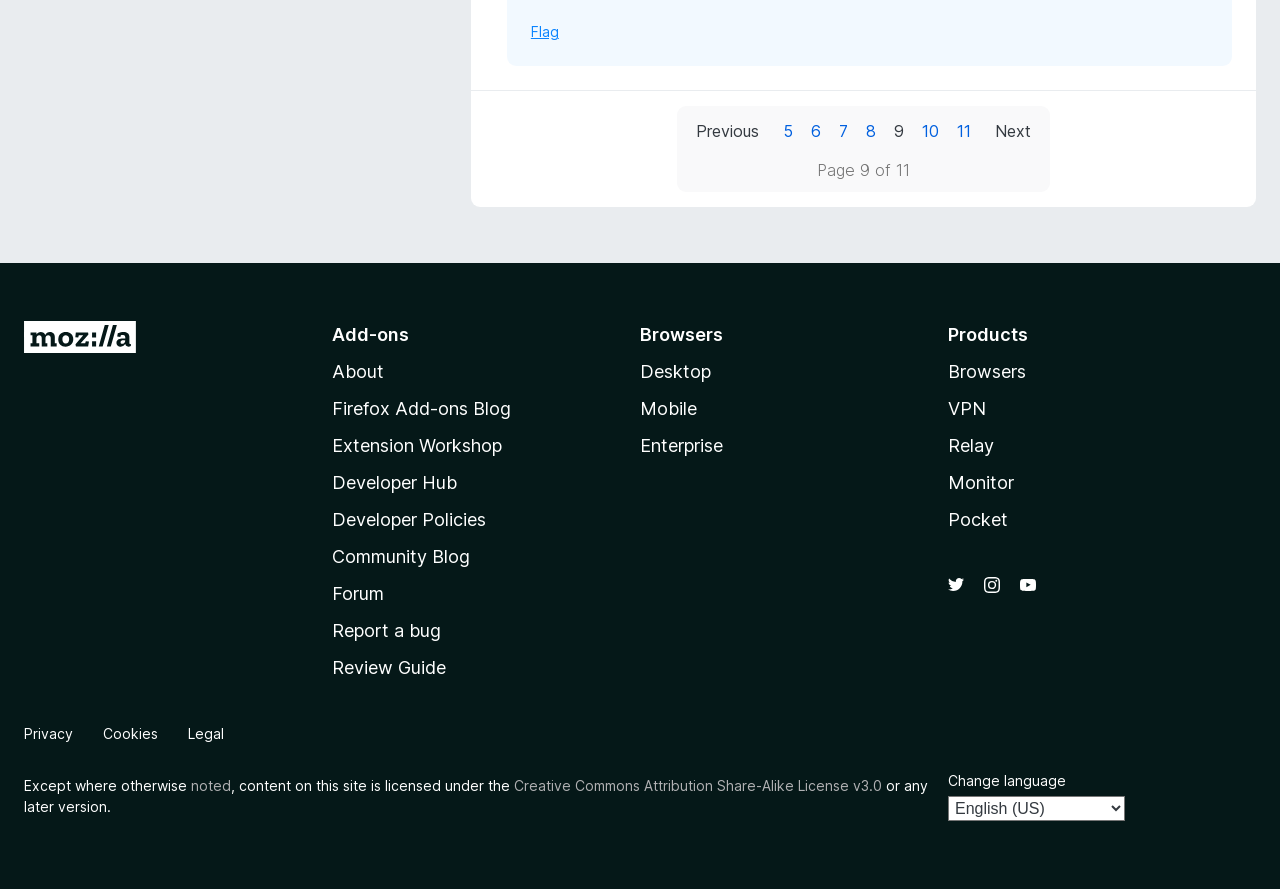What is the purpose of the 'Flag' button?
Based on the visual, give a brief answer using one word or a short phrase.

Unknown